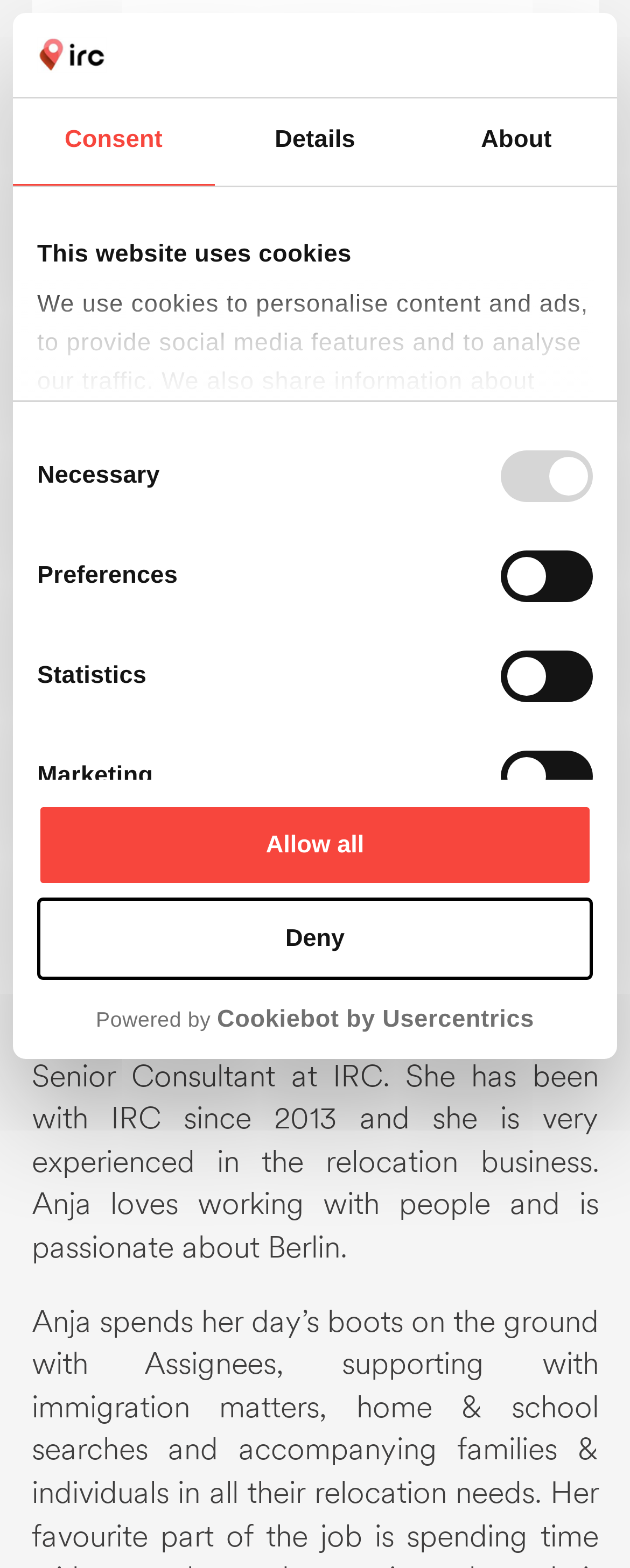Locate the bounding box coordinates of the clickable region necessary to complete the following instruction: "Click the 'Deny' button". Provide the coordinates in the format of four float numbers between 0 and 1, i.e., [left, top, right, bottom].

[0.059, 0.572, 0.941, 0.625]